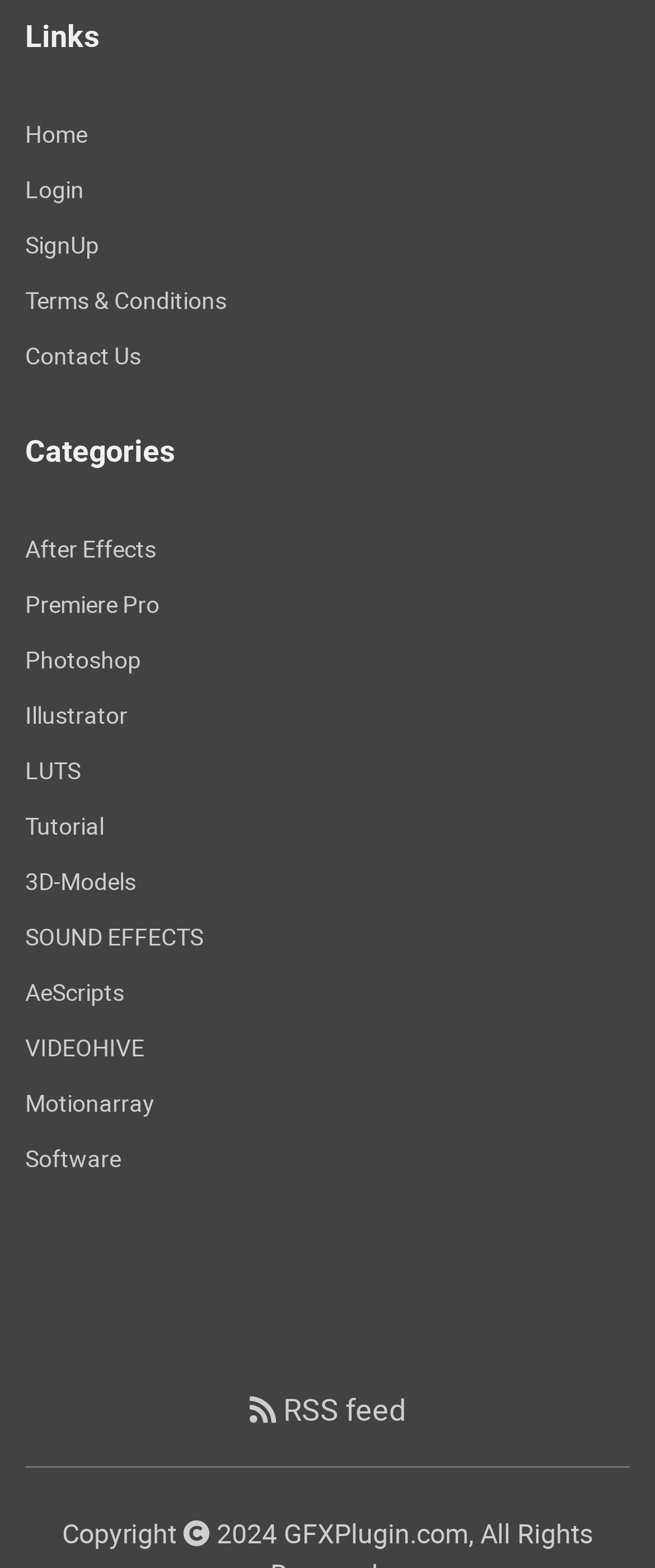Indicate the bounding box coordinates of the clickable region to achieve the following instruction: "sign up for an account."

[0.038, 0.146, 0.151, 0.166]